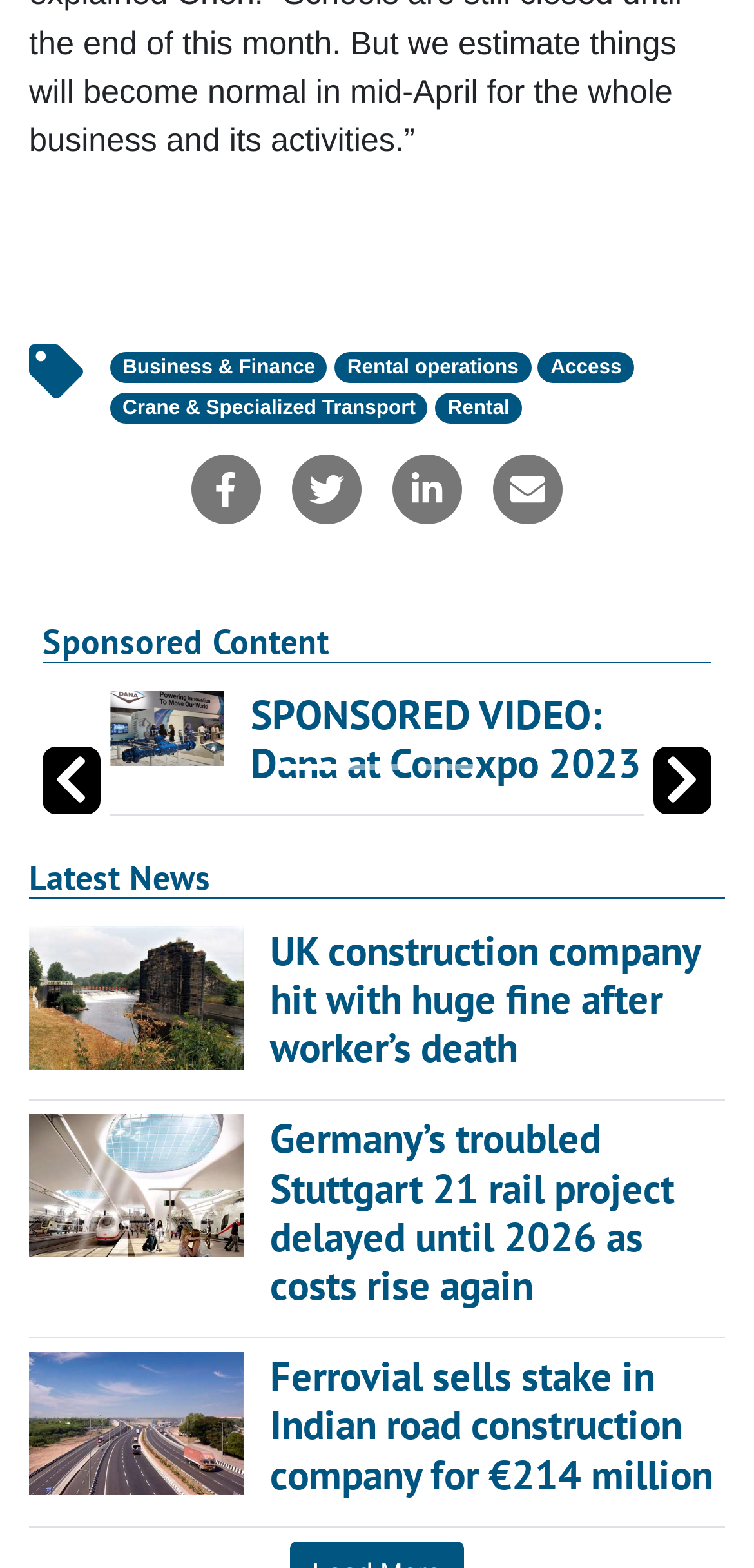Please identify the bounding box coordinates of the element I should click to complete this instruction: 'View the article about UK construction company'. The coordinates should be given as four float numbers between 0 and 1, like this: [left, top, right, bottom].

[0.358, 0.59, 0.927, 0.685]